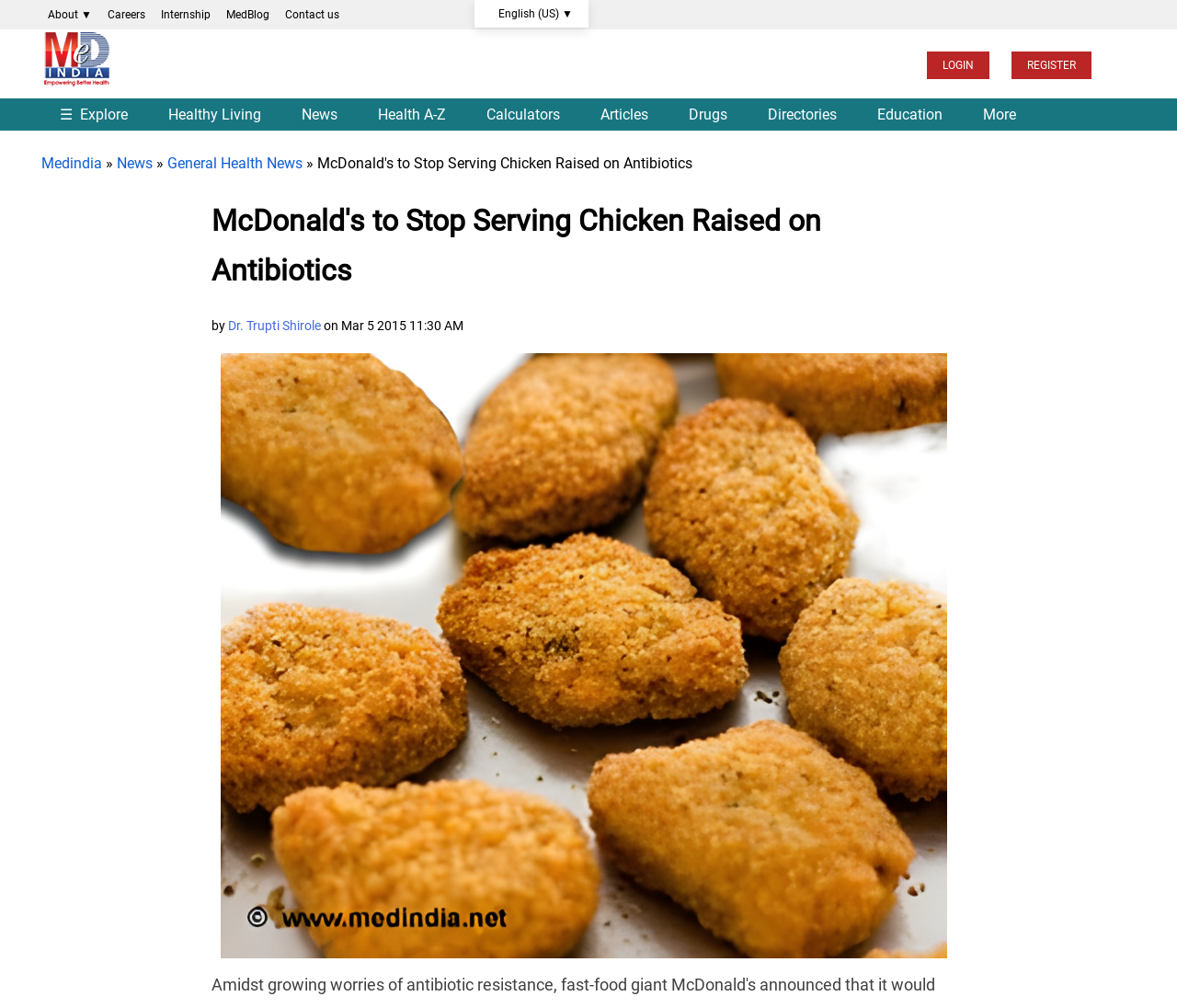Determine the bounding box for the UI element described here: "Science & Technology".

None